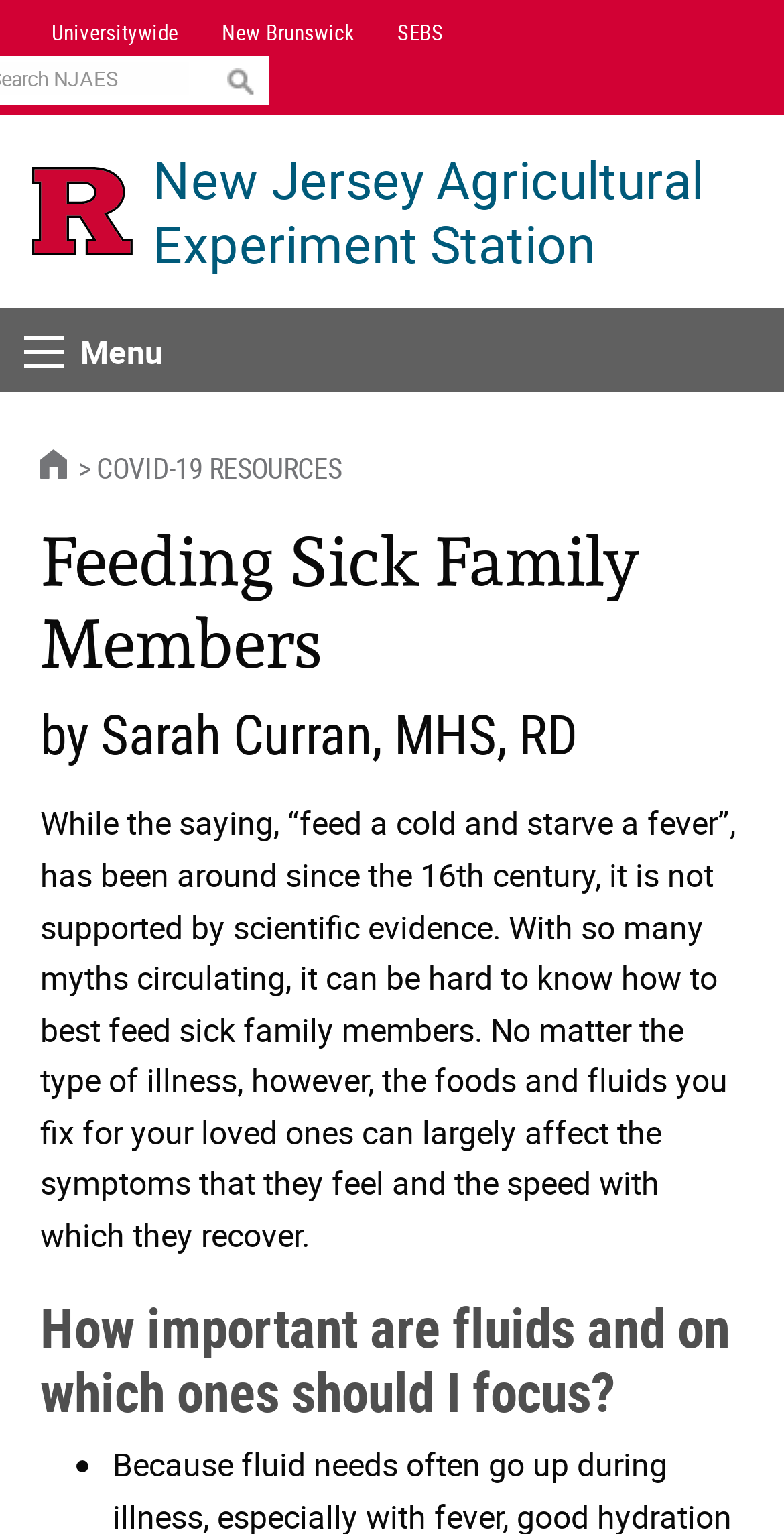What is the topic of the article?
Give a thorough and detailed response to the question.

I found the answer by looking at the heading 'Feeding Sick Family Members' which is a prominent element on the webpage, and also the title of the webpage.